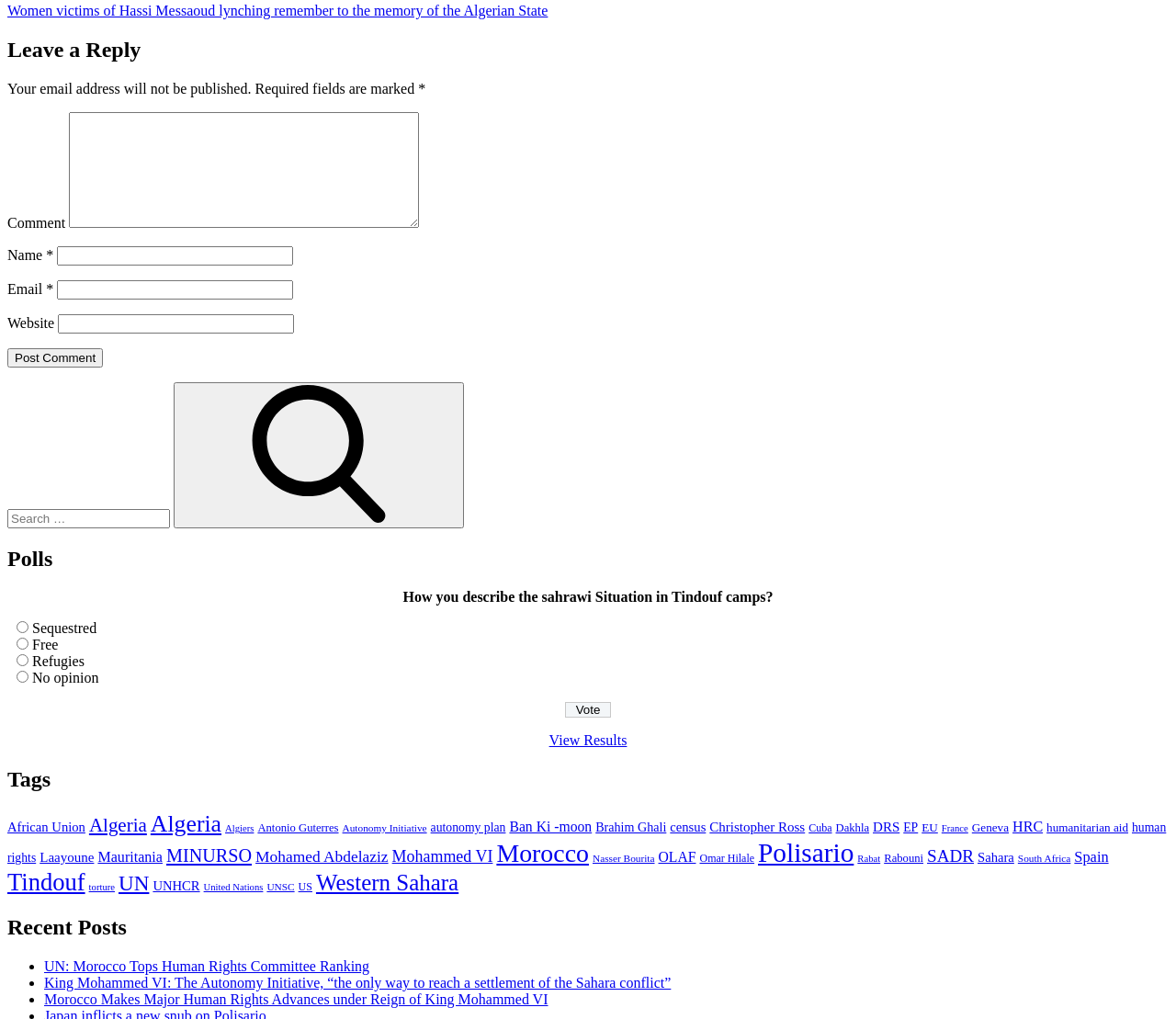Please find the bounding box for the UI component described as follows: "parent_node: Name * name="author"".

[0.049, 0.241, 0.249, 0.26]